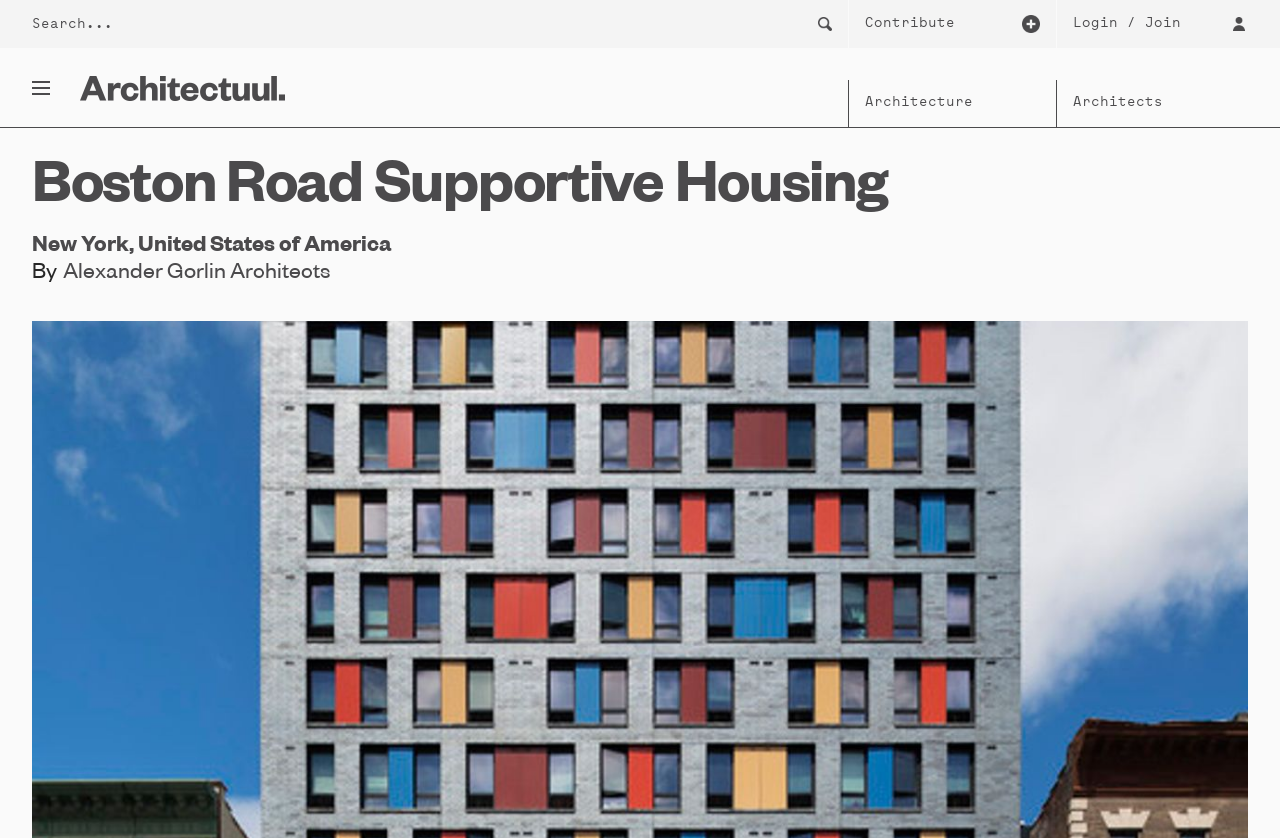Give a succinct answer to this question in a single word or phrase: 
What is the name of the architecture firm associated with the project?

Alexander Gorlin Architects